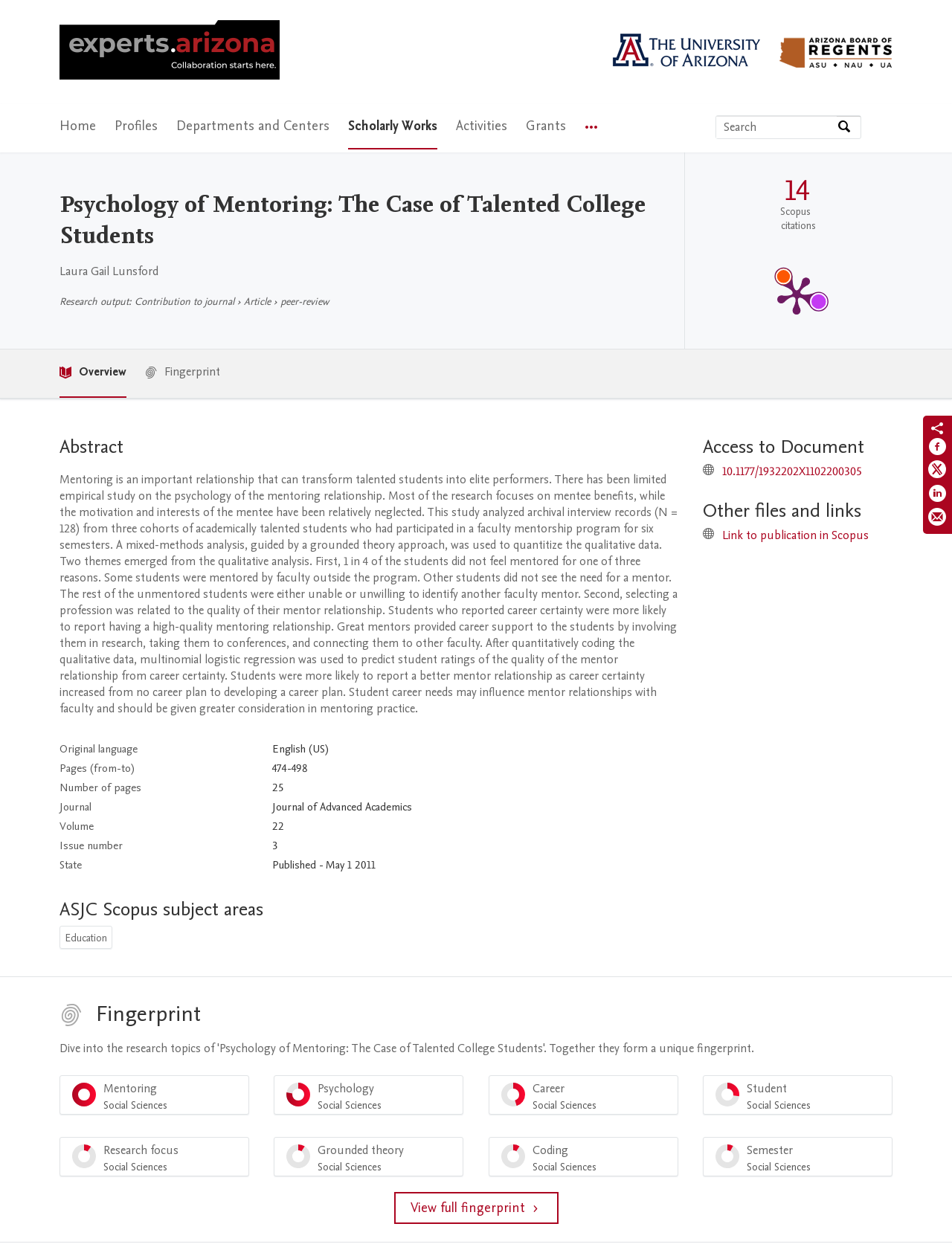Locate the UI element described by career Social Sciences 45% and provide its bounding box coordinates. Use the format (top-left x, top-left y, bottom-right x, bottom-right y) with all values as floating point numbers between 0 and 1.

[0.513, 0.863, 0.712, 0.894]